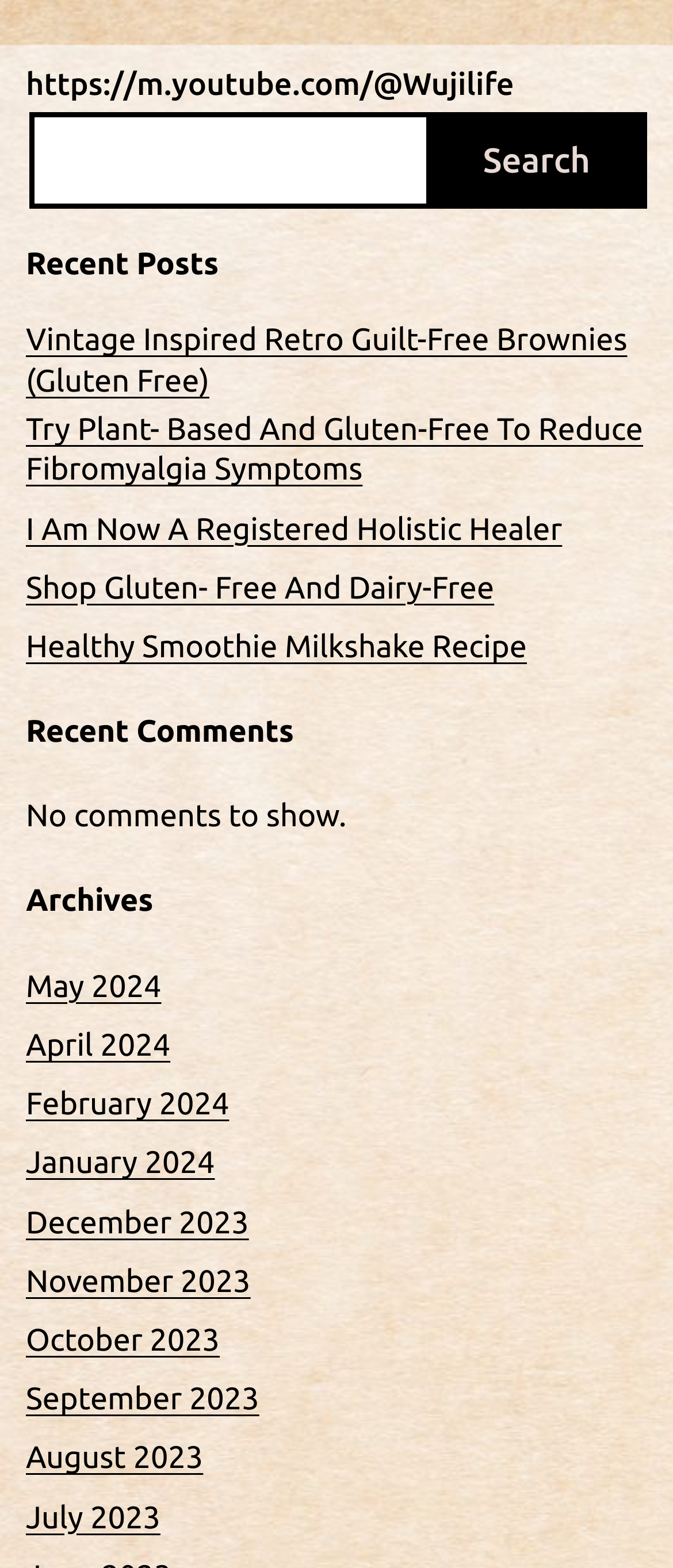Determine the bounding box coordinates of the clickable region to carry out the instruction: "Read the post about Vintage Inspired Retro Guilt-Free Brownies".

[0.038, 0.205, 0.962, 0.257]